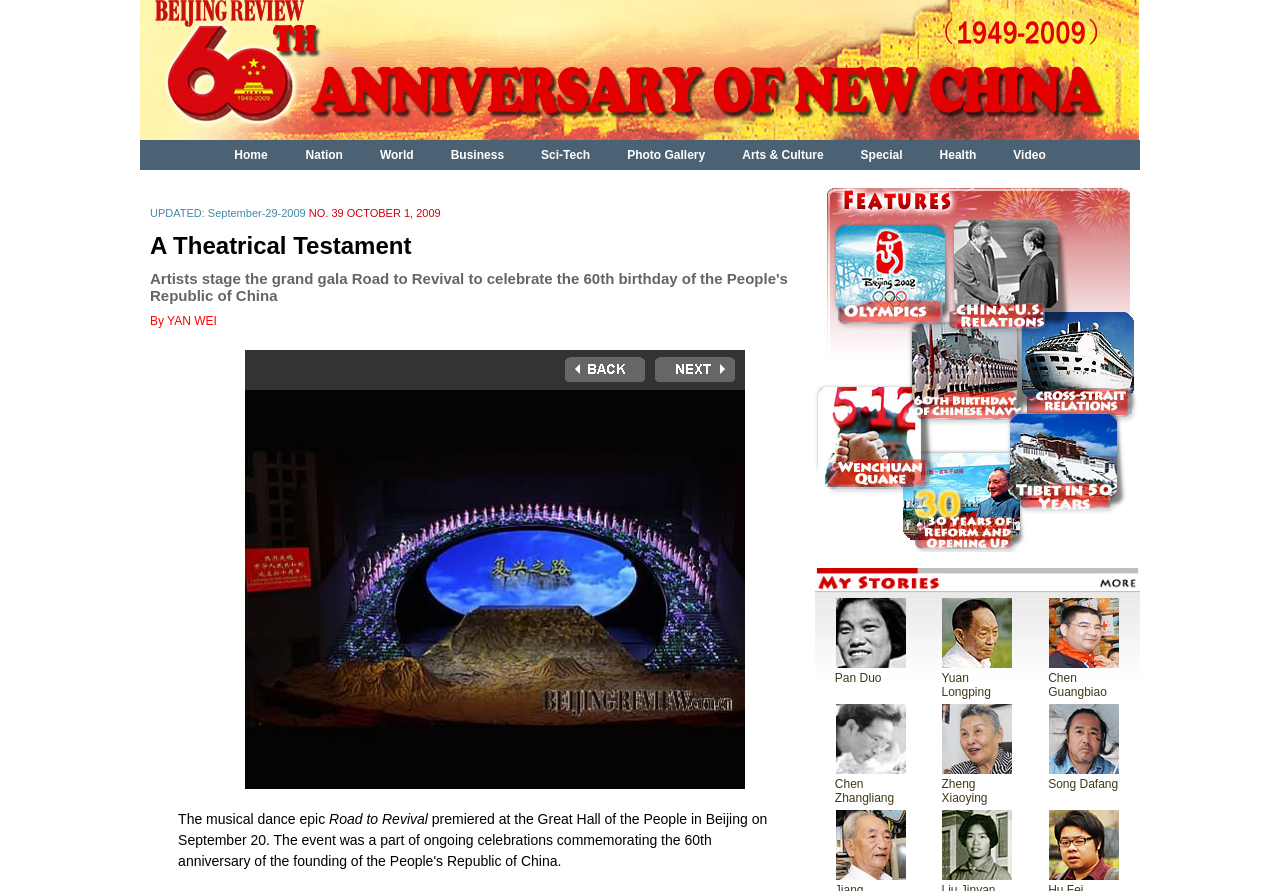Analyze the image and provide a detailed answer to the question: What is the title of the article?

I found the title of the article in the second LayoutTableCell of the second LayoutTableRow of the third LayoutTable, which is 'A Theatrical Testament'.